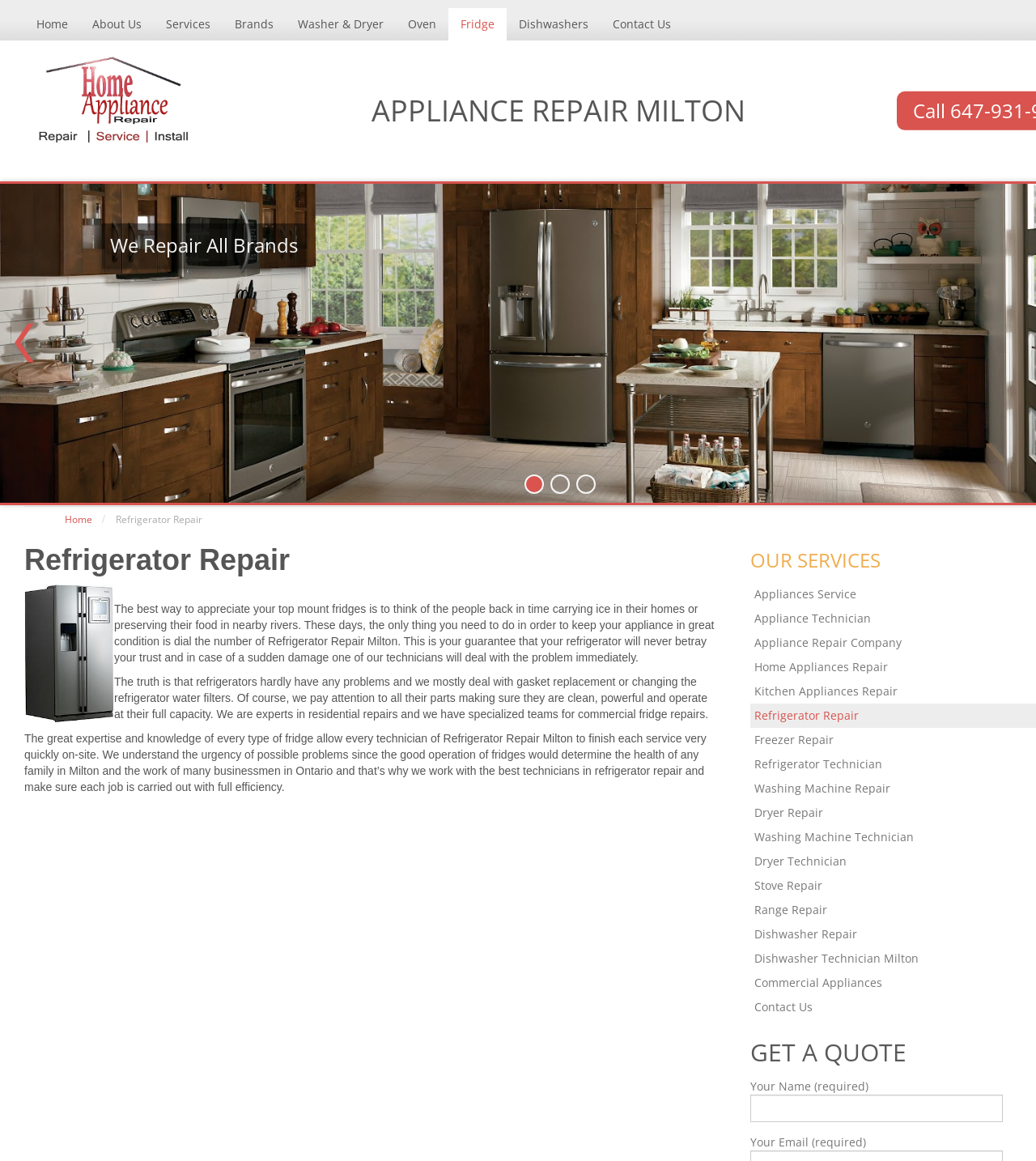Select the bounding box coordinates of the element I need to click to carry out the following instruction: "Click on the 'Fridge' link".

[0.433, 0.007, 0.489, 0.035]